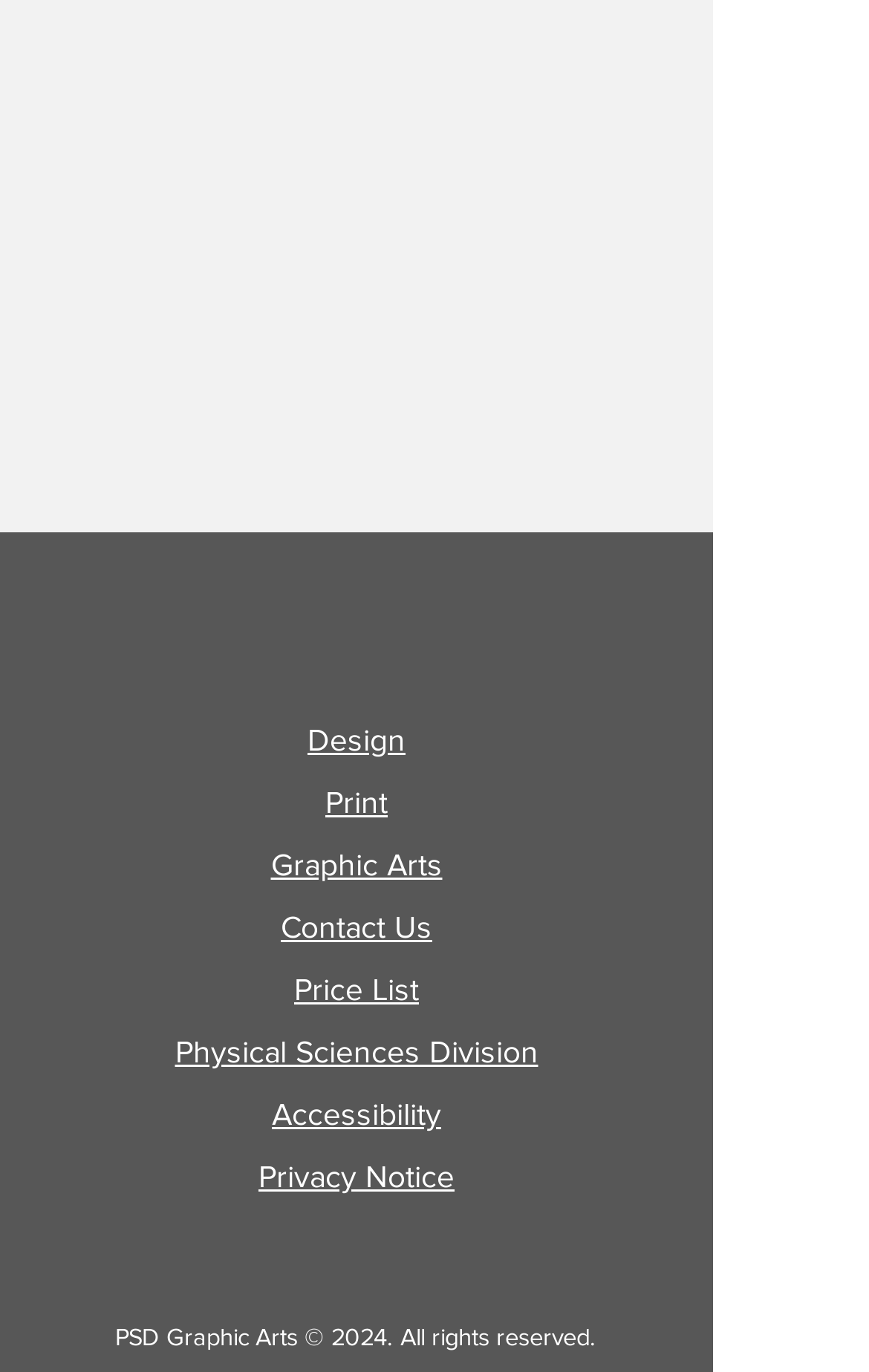Given the element description Design, specify the bounding box coordinates of the corresponding UI element in the format (top-left x, top-left y, bottom-right x, bottom-right y). All values must be between 0 and 1.

[0.354, 0.526, 0.467, 0.552]